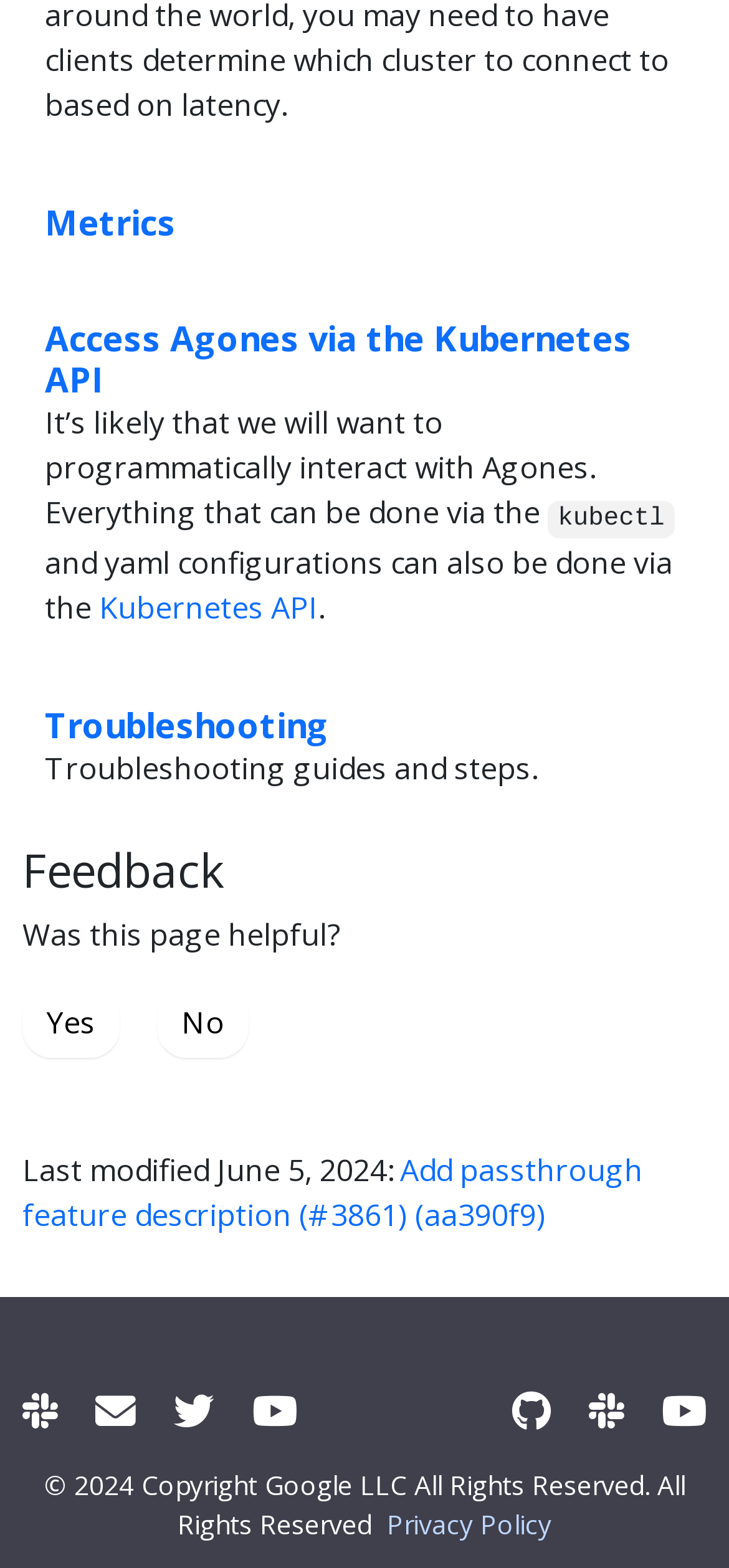Identify the bounding box for the UI element described as: "No". Ensure the coordinates are four float numbers between 0 and 1, formatted as [left, top, right, bottom].

[0.215, 0.63, 0.341, 0.675]